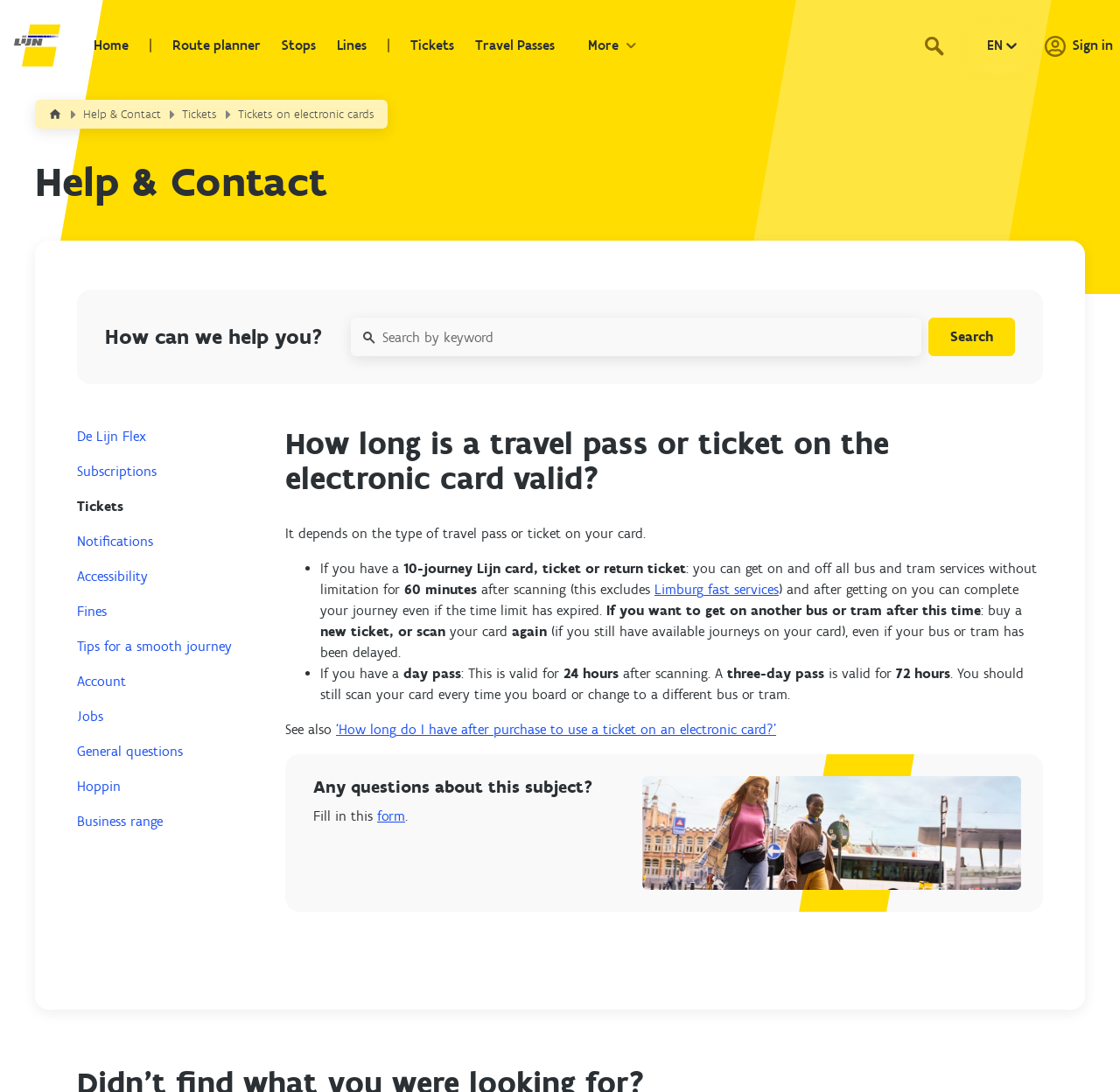Determine the coordinates of the bounding box for the clickable area needed to execute this instruction: "Click on the 'Home' link".

[0.083, 0.032, 0.115, 0.051]